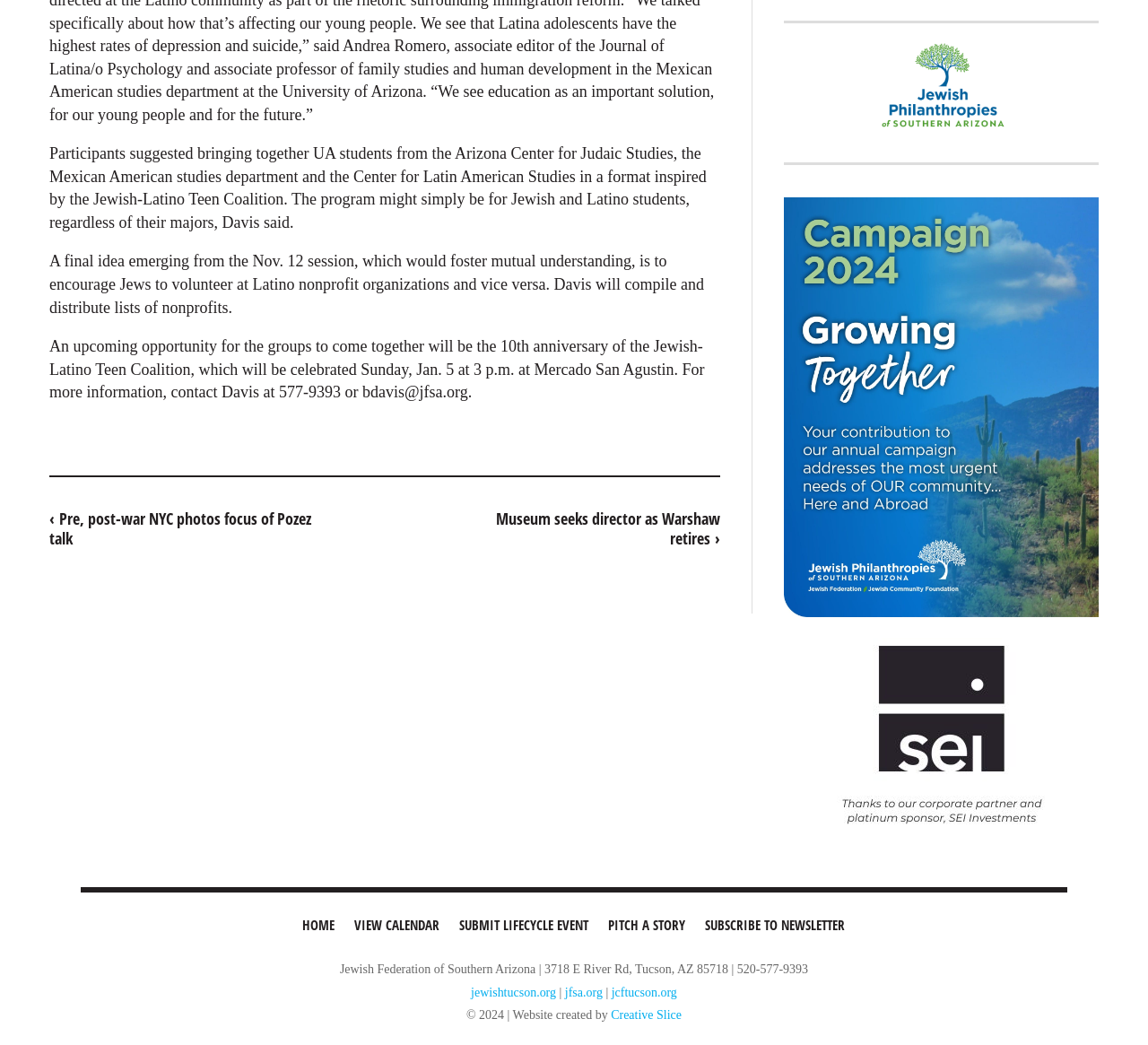Based on the element description, predict the bounding box coordinates (top-left x, top-left y, bottom-right x, bottom-right y) for the UI element in the screenshot: jcftucson.org

[0.533, 0.943, 0.59, 0.956]